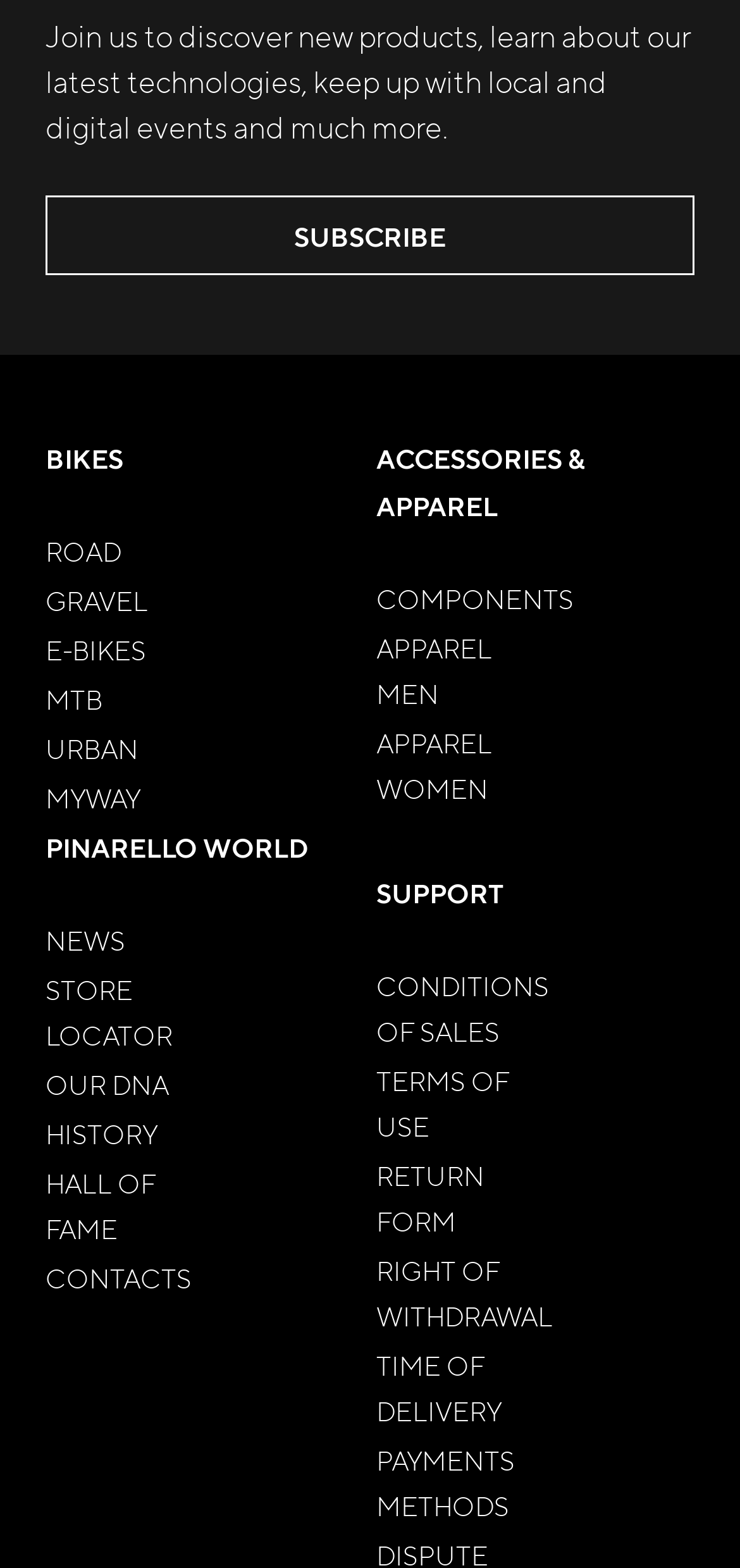Using the provided description E-bikes, find the bounding box coordinates for the UI element. Provide the coordinates in (top-left x, top-left y, bottom-right x, bottom-right y) format, ensuring all values are between 0 and 1.

[0.062, 0.403, 0.197, 0.425]